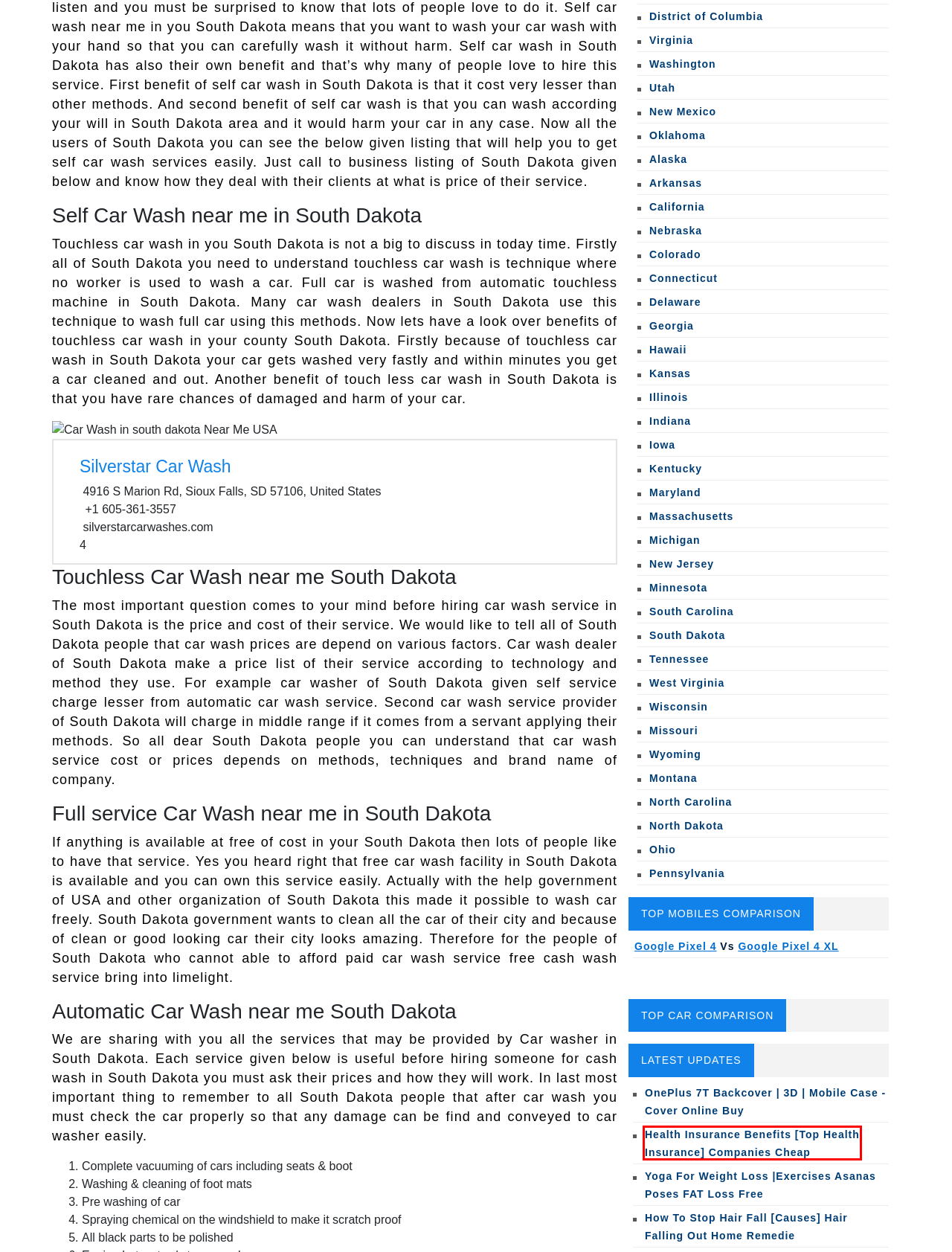Examine the screenshot of a webpage with a red bounding box around an element. Then, select the webpage description that best represents the new page after clicking the highlighted element. Here are the descriptions:
A. Health Insurance Benefits [Top Health Insurance] Companies Cheap
B. How To Stop Hair Fall [Causes] Hair Falling Out Home Remedie
C. Yoga For Weight Loss |Exercises Asanas Poses FAT Loss Free
D. OnePlus 7T Backcover | 3D | Mobile Case - Cover Online Buy
E. The Streaming Live | About us | Cars, Mobile, News, Tools, Business
F. Privacy Policy | The Streaming Live | Read the Website Policy
G. What Is Html Learning [Benefits] Website Code | Web Page Free
H. What Is SQL [Benefits] Website Sql Query Learn Free all code

A